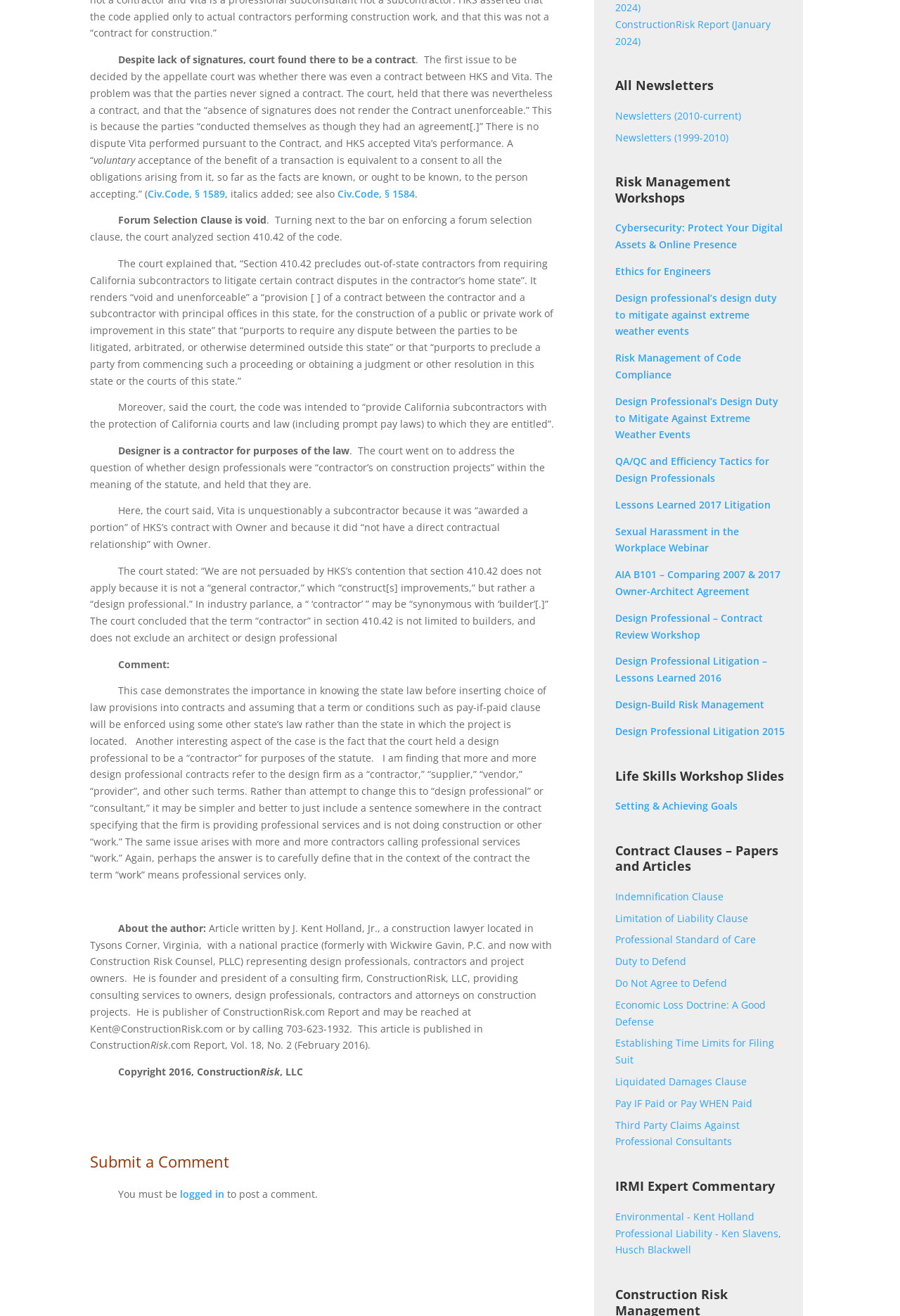What is the topic of the article?
Using the image, provide a concise answer in one word or a short phrase.

Contract law